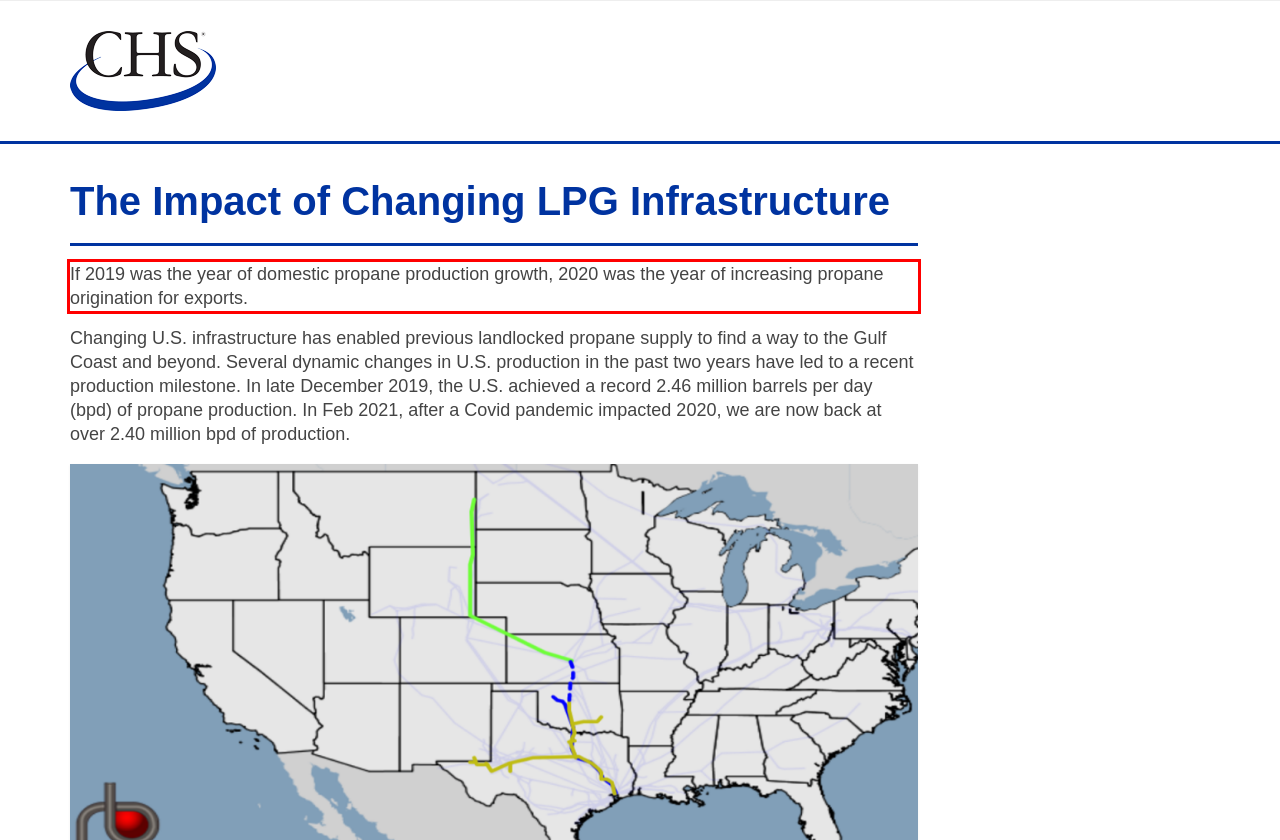Please look at the screenshot provided and find the red bounding box. Extract the text content contained within this bounding box.

If 2019 was the year of domestic propane production growth, 2020 was the year of increasing propane origination for exports.